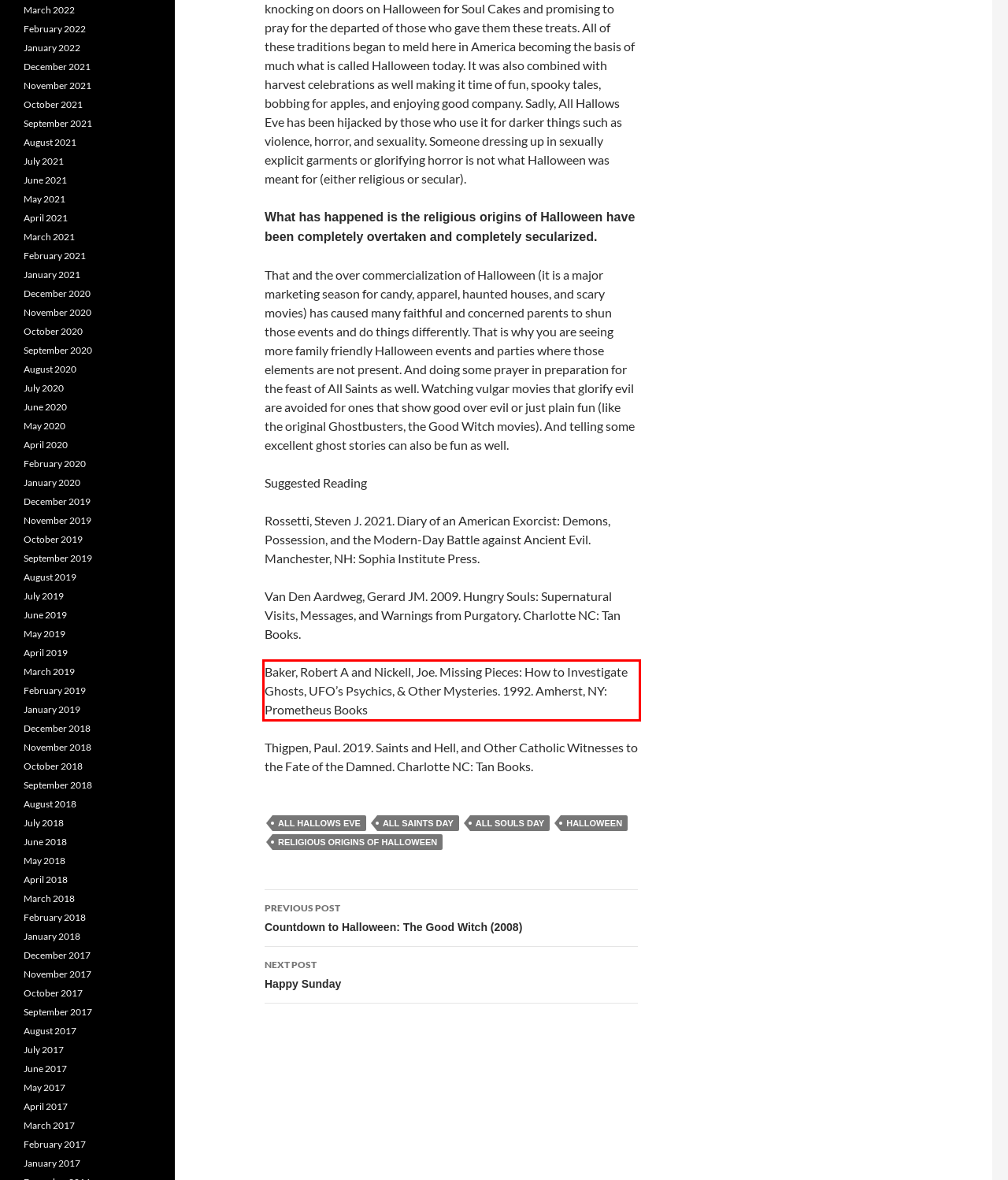Inspect the webpage screenshot that has a red bounding box and use OCR technology to read and display the text inside the red bounding box.

Baker, Robert A and Nickell, Joe. Missing Pieces: How to Investigate Ghosts, UFO’s Psychics, & Other Mysteries. 1992. Amherst, NY: Prometheus Books